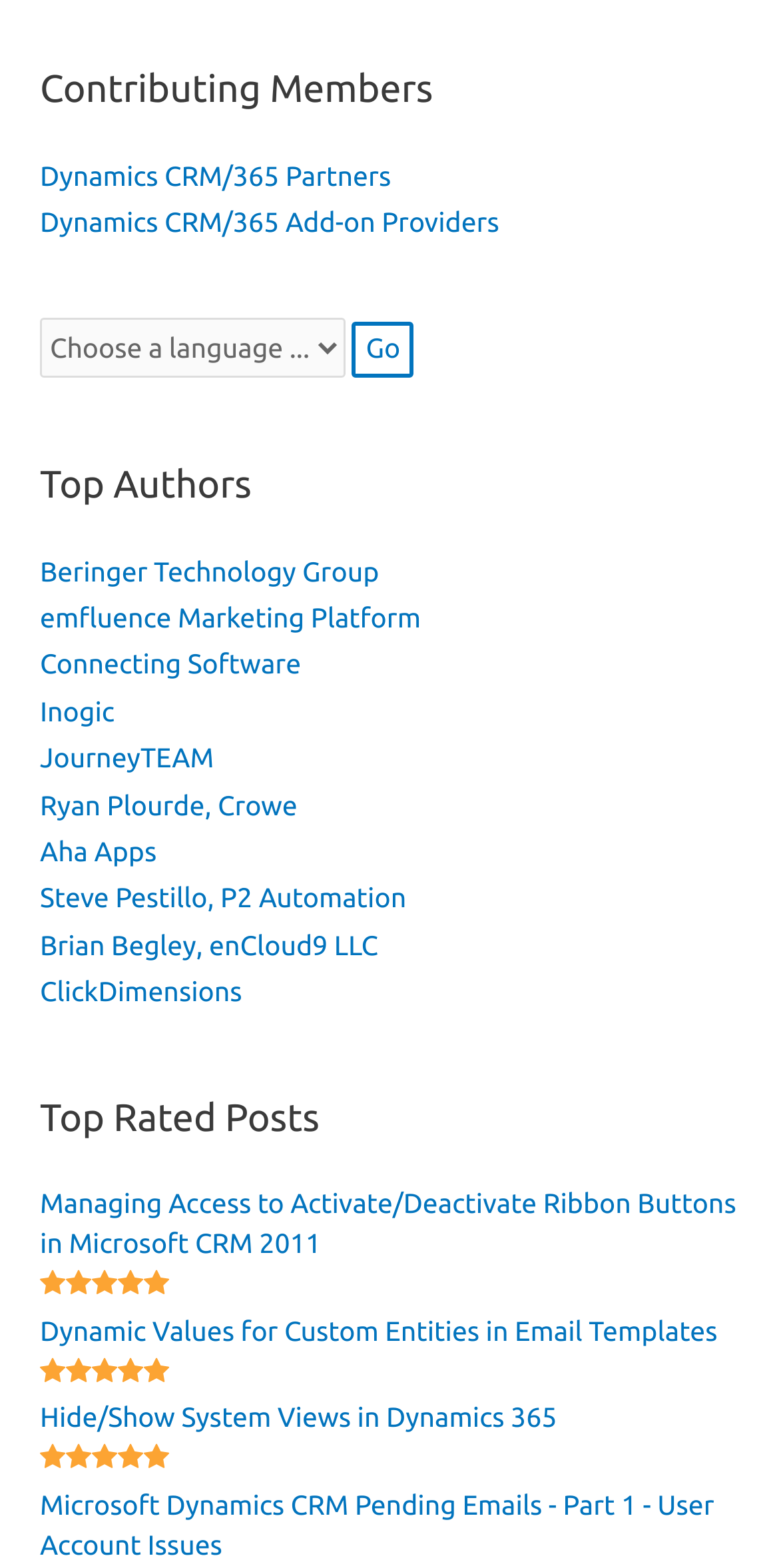Please identify the bounding box coordinates of the area that needs to be clicked to fulfill the following instruction: "View top authors."

[0.051, 0.29, 0.949, 0.327]